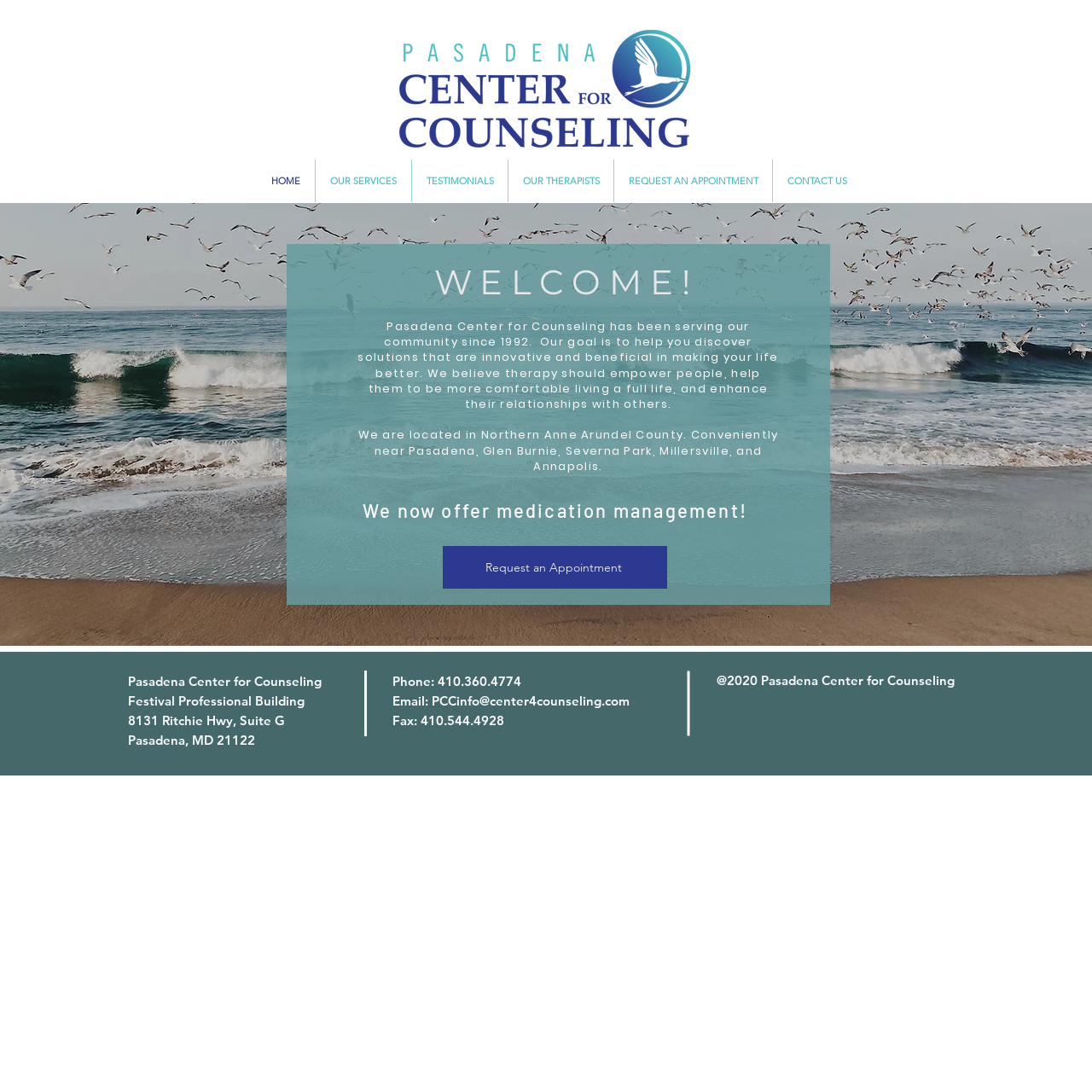Create a detailed summary of the webpage's content and design.

The webpage is for Pasadena Center for Counseling, a therapy service provider. At the top, there is a navigation menu with links to different sections of the website, including HOME, OUR SERVICES, TESTIMONIALS, OUR THERAPISTS, REQUEST AN APPOINTMENT, and CONTACT US. 

Below the navigation menu, there is a large image that spans the entire width of the page. On top of the image, there are three headings. The first heading reads "WELCOME!" and is followed by a paragraph that describes the center's mission and goals. The second heading announces that the center now offers medication management. The third heading is a call-to-action, encouraging visitors to request an appointment.

At the bottom of the page, there is a section with the center's contact information, including its name, address, phone number, email, and fax number. The email address is a clickable link. There is also a copyright notice at the very bottom of the page.